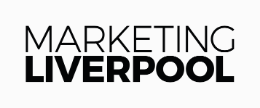What time of year is it in Liverpool?
Based on the image, provide a one-word or brief-phrase response.

Christmas